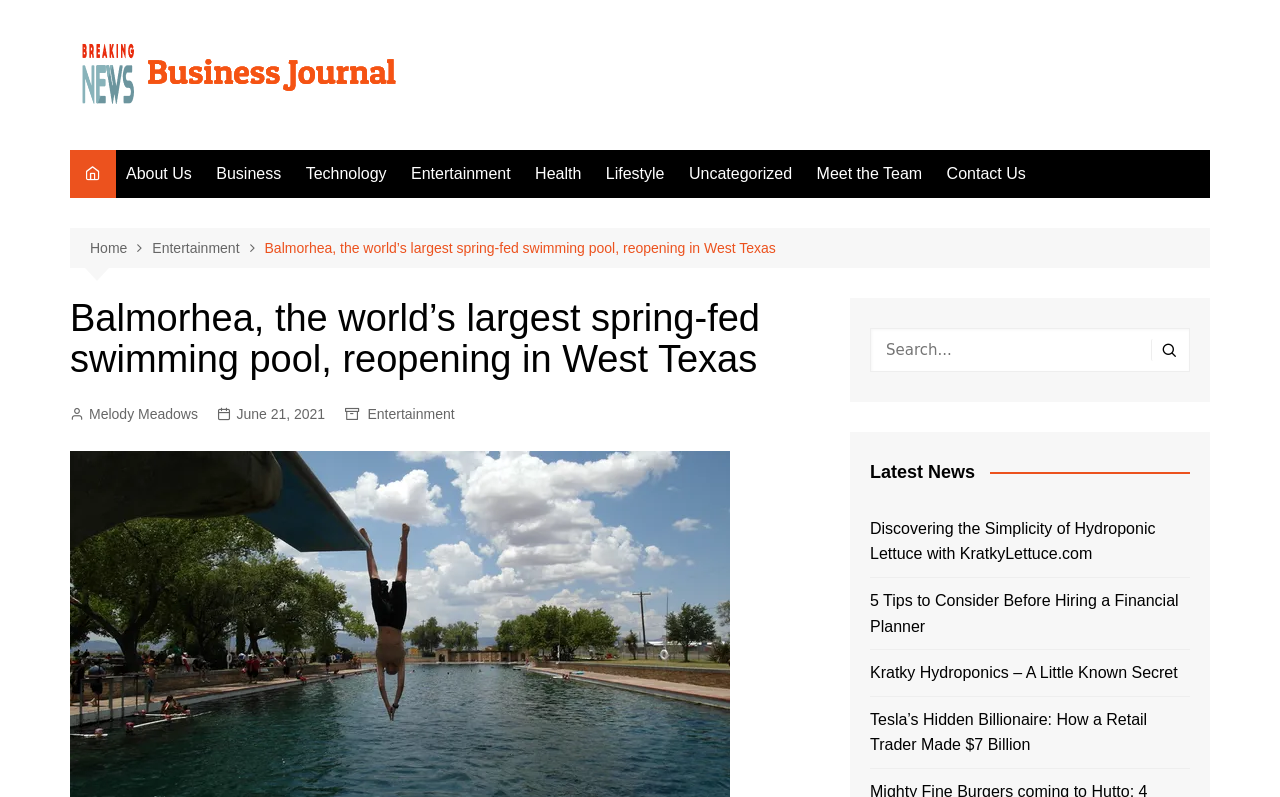Answer the following query concisely with a single word or phrase:
Is there a search function on this webpage?

Yes